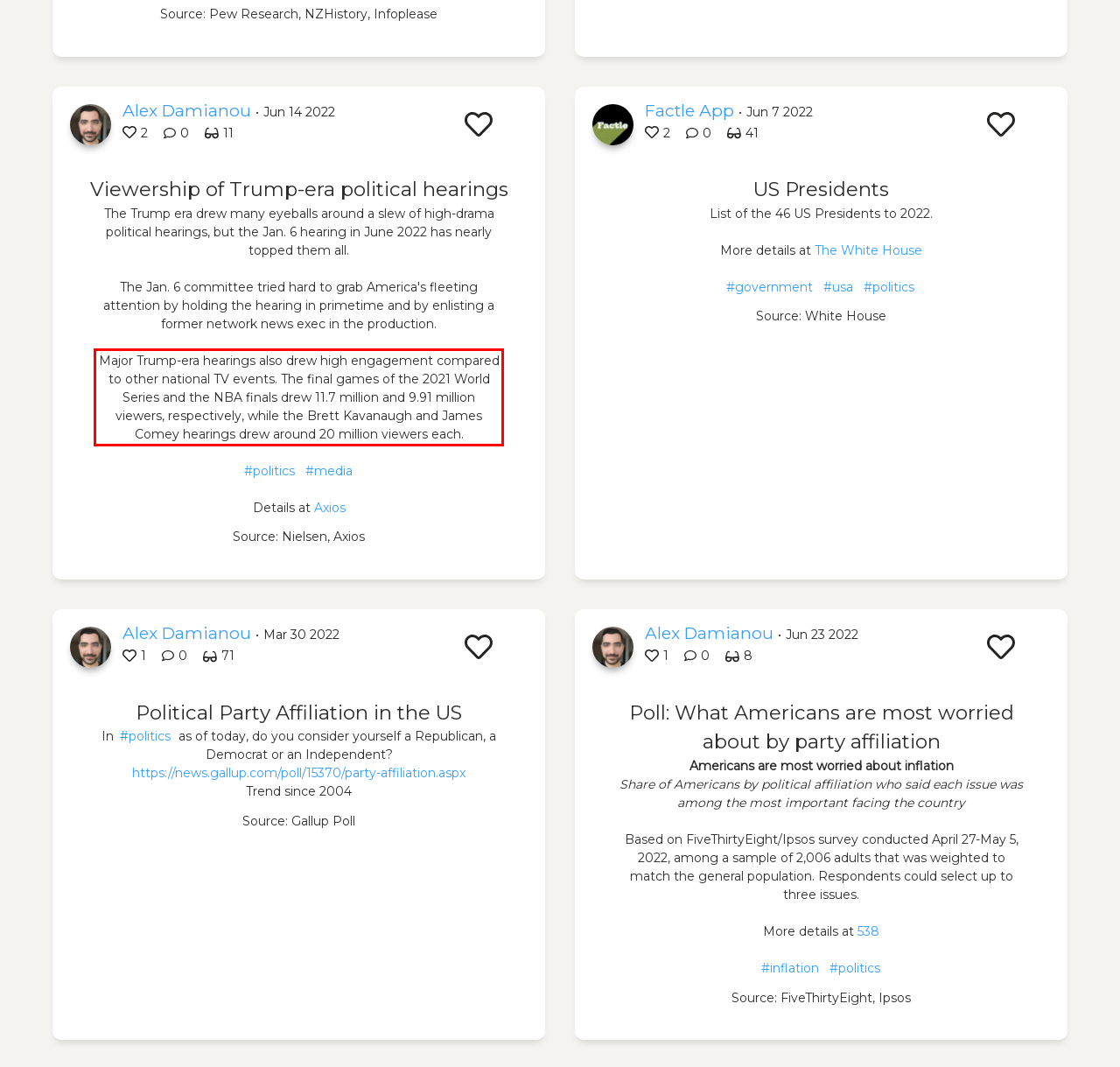Using the webpage screenshot, recognize and capture the text within the red bounding box.

Major Trump-era hearings also drew high engagement compared to other national TV events. The final games of the 2021 World Series and the NBA finals drew 11.7 million and 9.91 million viewers, respectively, while the Brett Kavanaugh and James Comey hearings drew around 20 million viewers each.